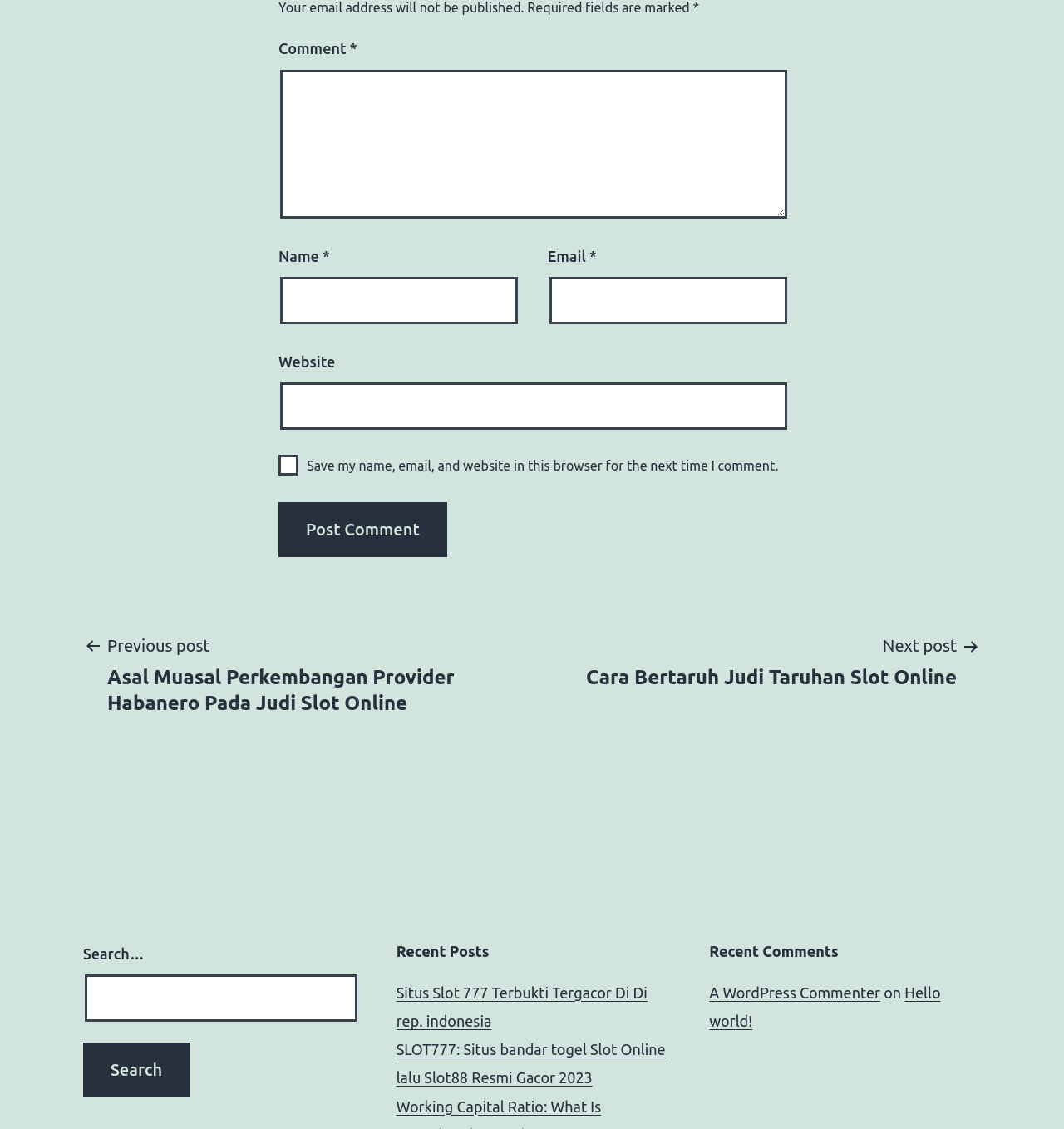Can you provide the bounding box coordinates for the element that should be clicked to implement the instruction: "Search for something"?

[0.08, 0.863, 0.336, 0.905]